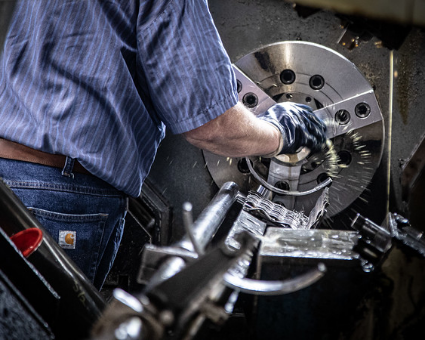Create a vivid and detailed description of the image.

The image captures a skilled worker operating a lathe machine in a manufacturing setting, showcasing the precision and intricacy involved in machining processes. Dressed in a blue-striped shirt and protective gloves, the individual is focused on a cylindrical workpiece being shaped, highlighting the hands-on nature of custom hydraulic cylinder production. The environment reflects a typical industrial workspace, equipped with machinery and tools essential for manufacturing operations. This scene emphasizes the craftsmanship and expertise that go into creating high-quality hydraulic cylinders, which are integral to mobile equipment and specialty industrial applications.